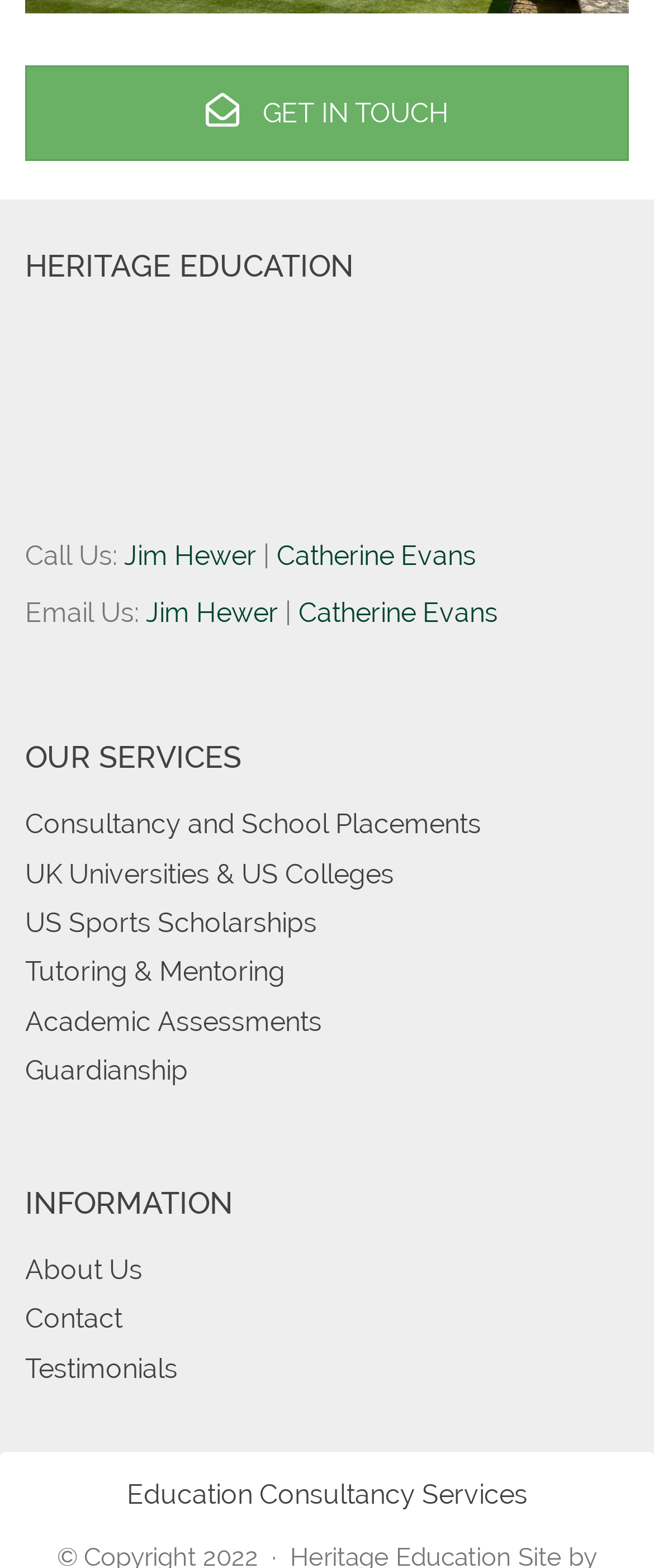Answer the question with a single word or phrase: 
How many headings are there on the webpage?

3